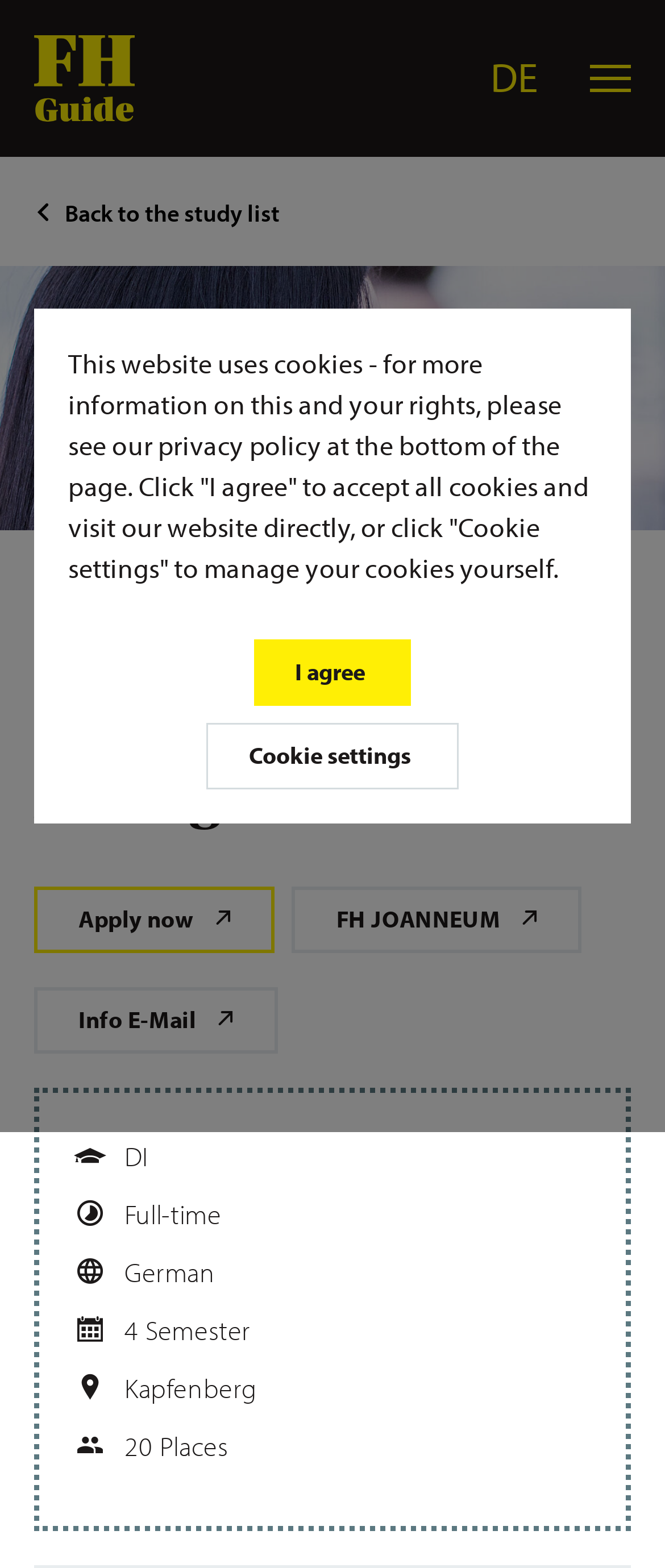Respond with a single word or phrase:
What is the location of the study program?

Kapfenberg